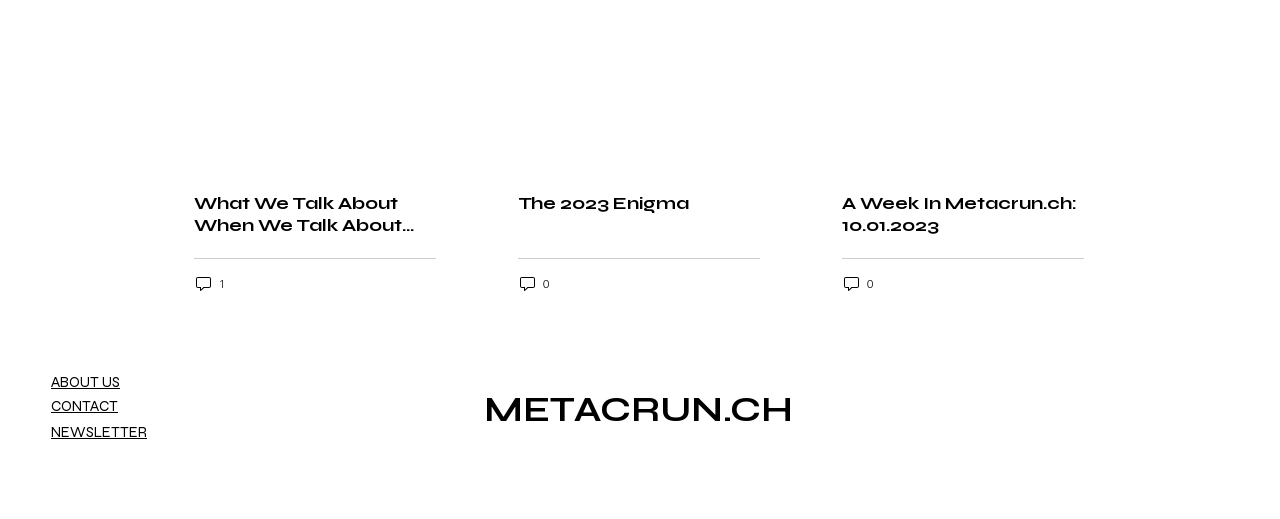Please answer the following question using a single word or phrase: 
How many articles are on the webpage?

3